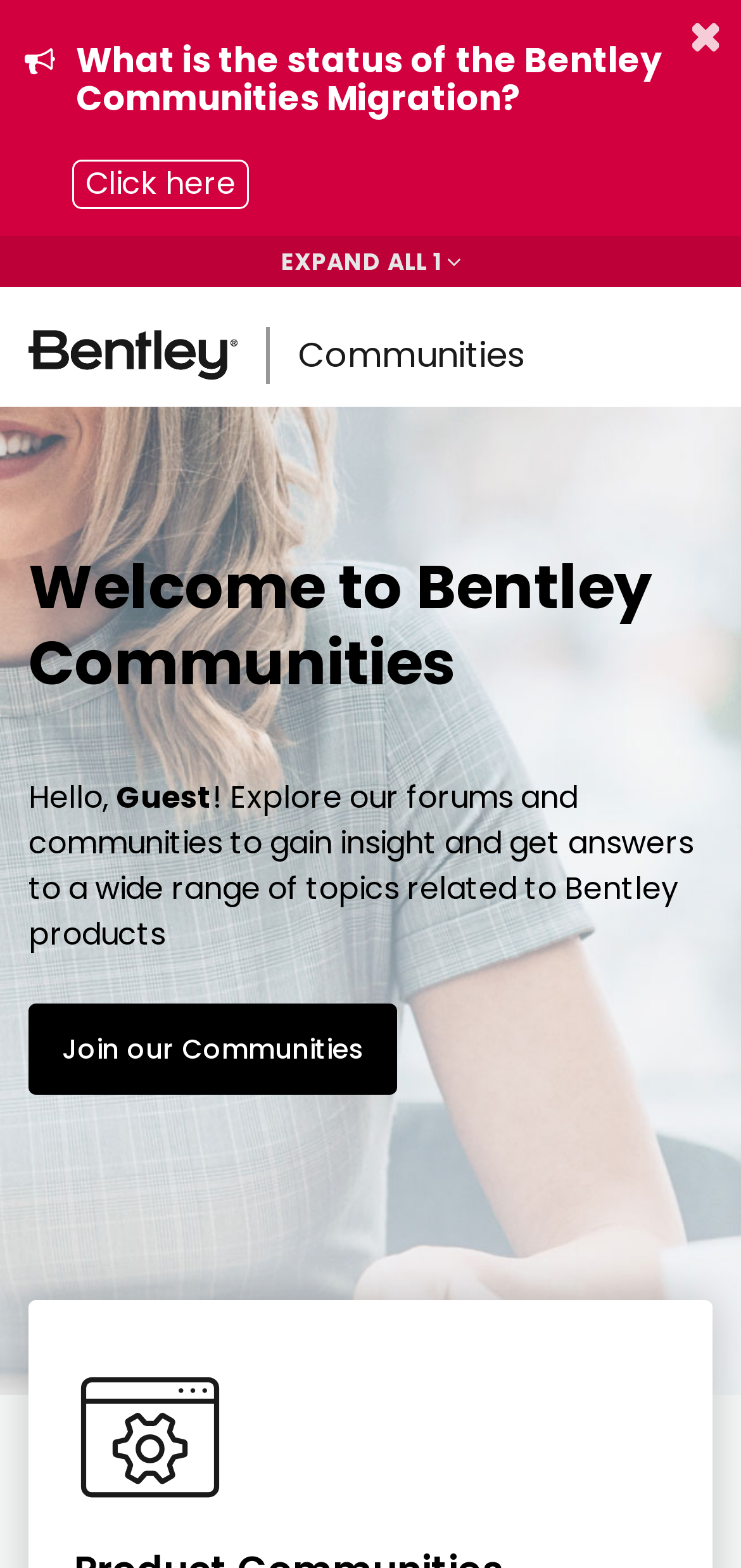Based on the element description Join our Communities, identify the bounding box of the UI element in the given webpage screenshot. The coordinates should be in the format (top-left x, top-left y, bottom-right x, bottom-right y) and must be between 0 and 1.

[0.038, 0.64, 0.536, 0.698]